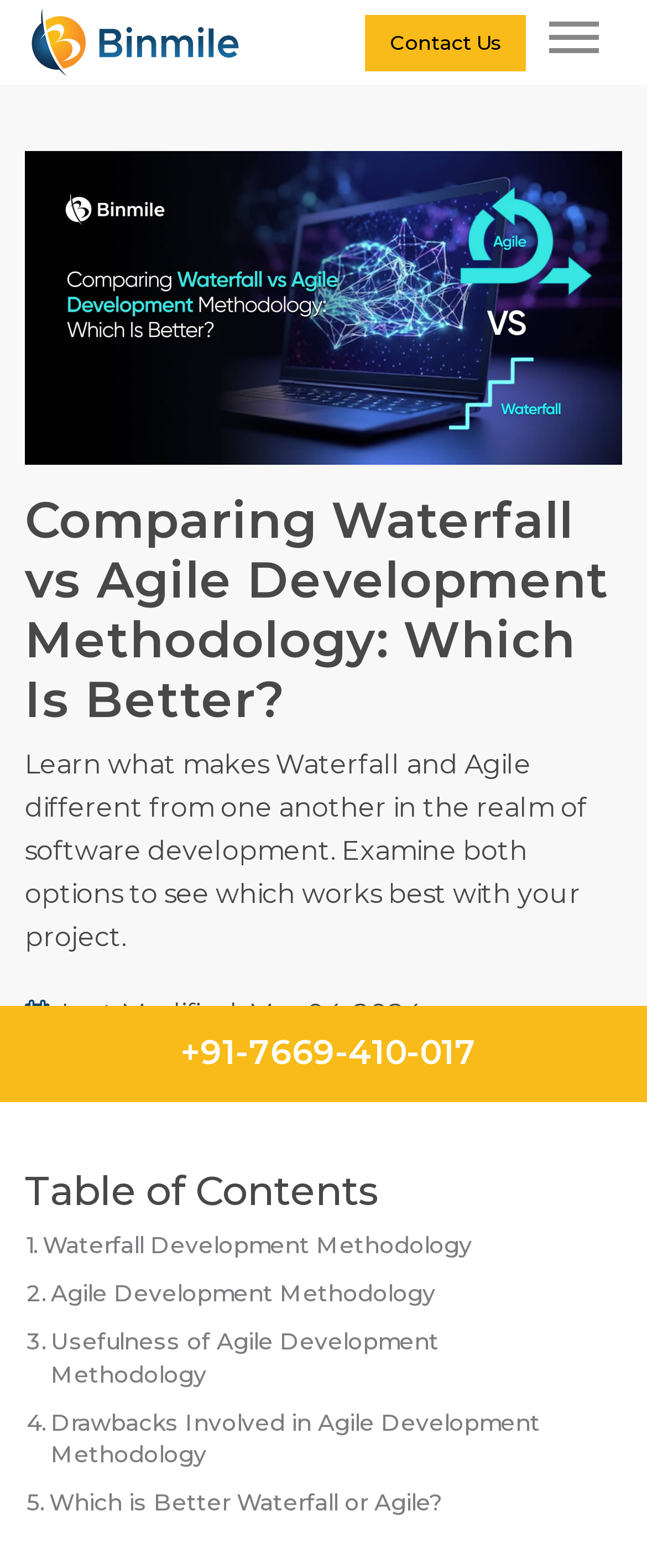Use a single word or phrase to respond to the question:
Is there a phone number on the webpage?

Yes